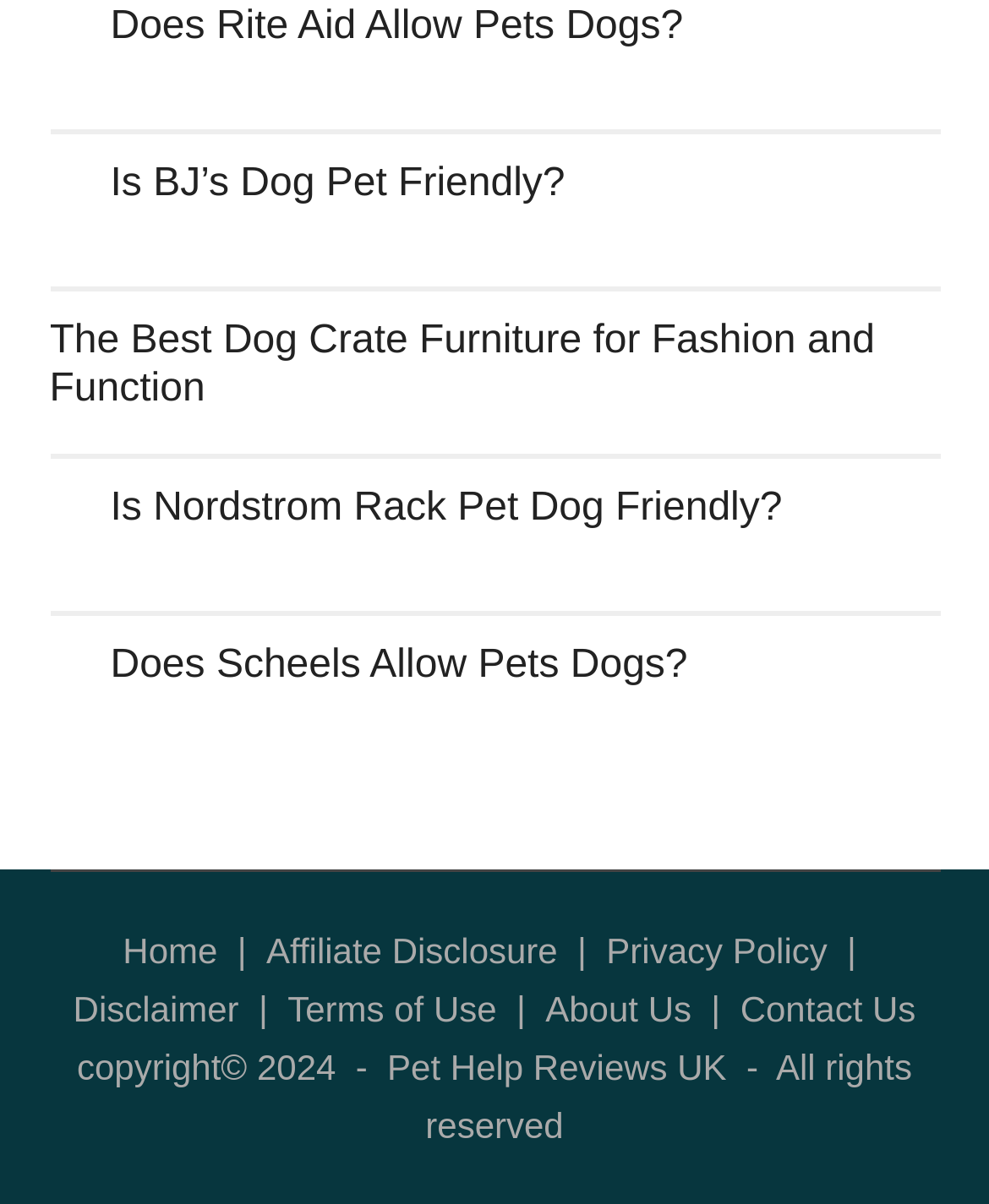What is the copyright year of the webpage?
Based on the screenshot, provide a one-word or short-phrase response.

2024